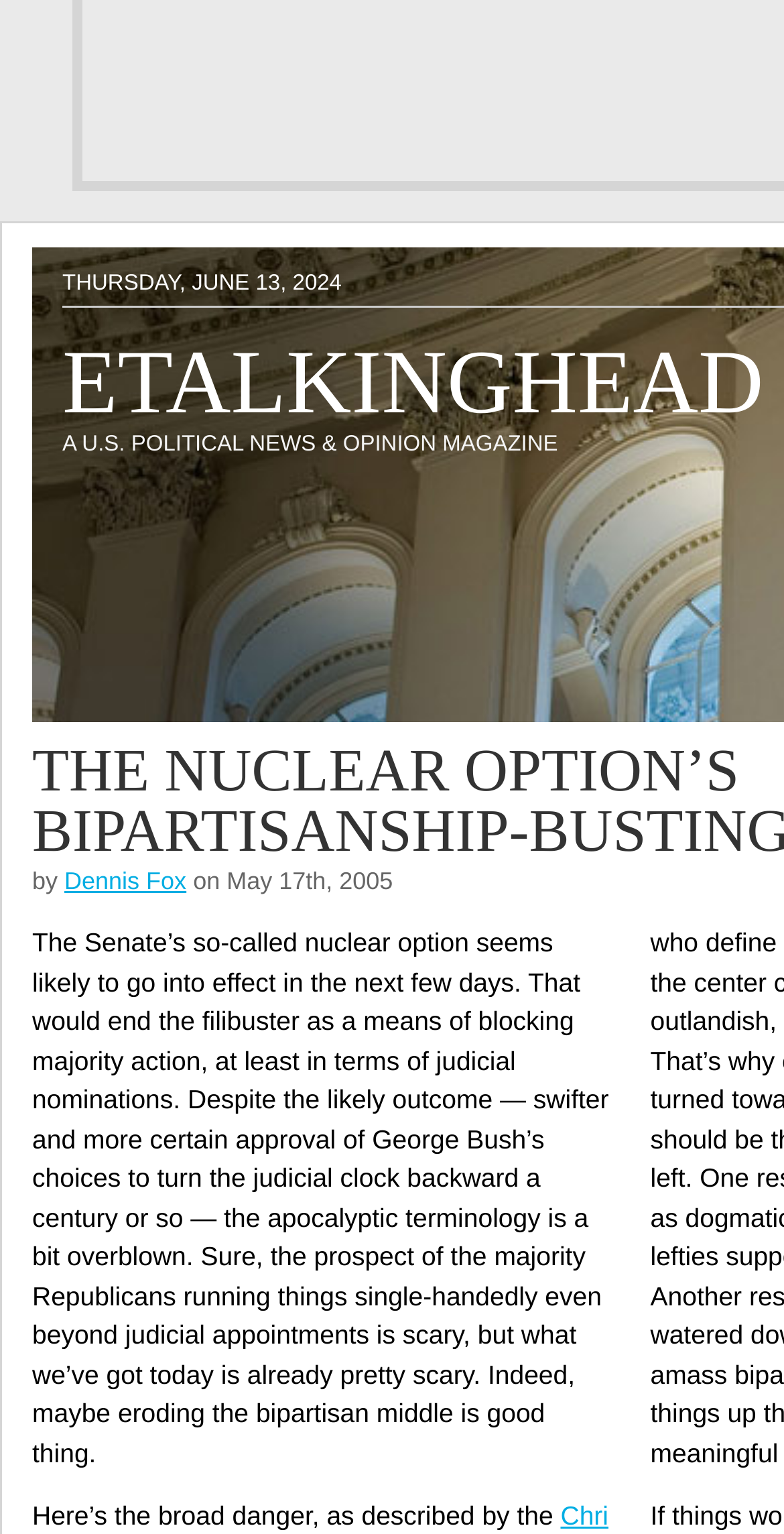What is the likely outcome of the nuclear option?
Craft a detailed and extensive response to the question.

I found the likely outcome by reading the first paragraph, which states that the nuclear option would end the filibuster as a means of blocking majority action, at least in terms of judicial nominations. This implies that the likely outcome would be swifter approval of George Bush's judicial nominations.